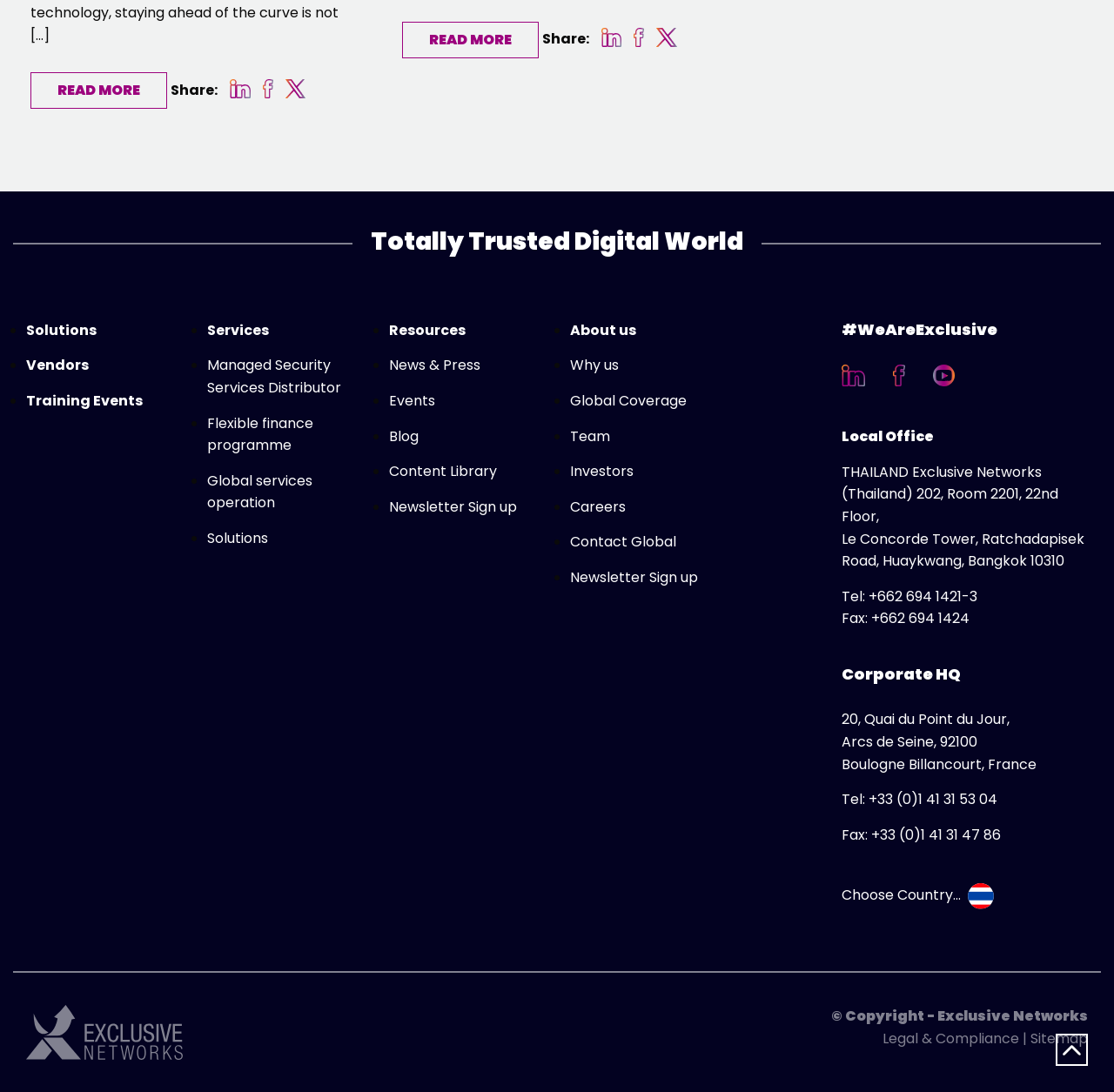Use a single word or phrase to answer the question:
What is the company's global services operation?

Global services operation